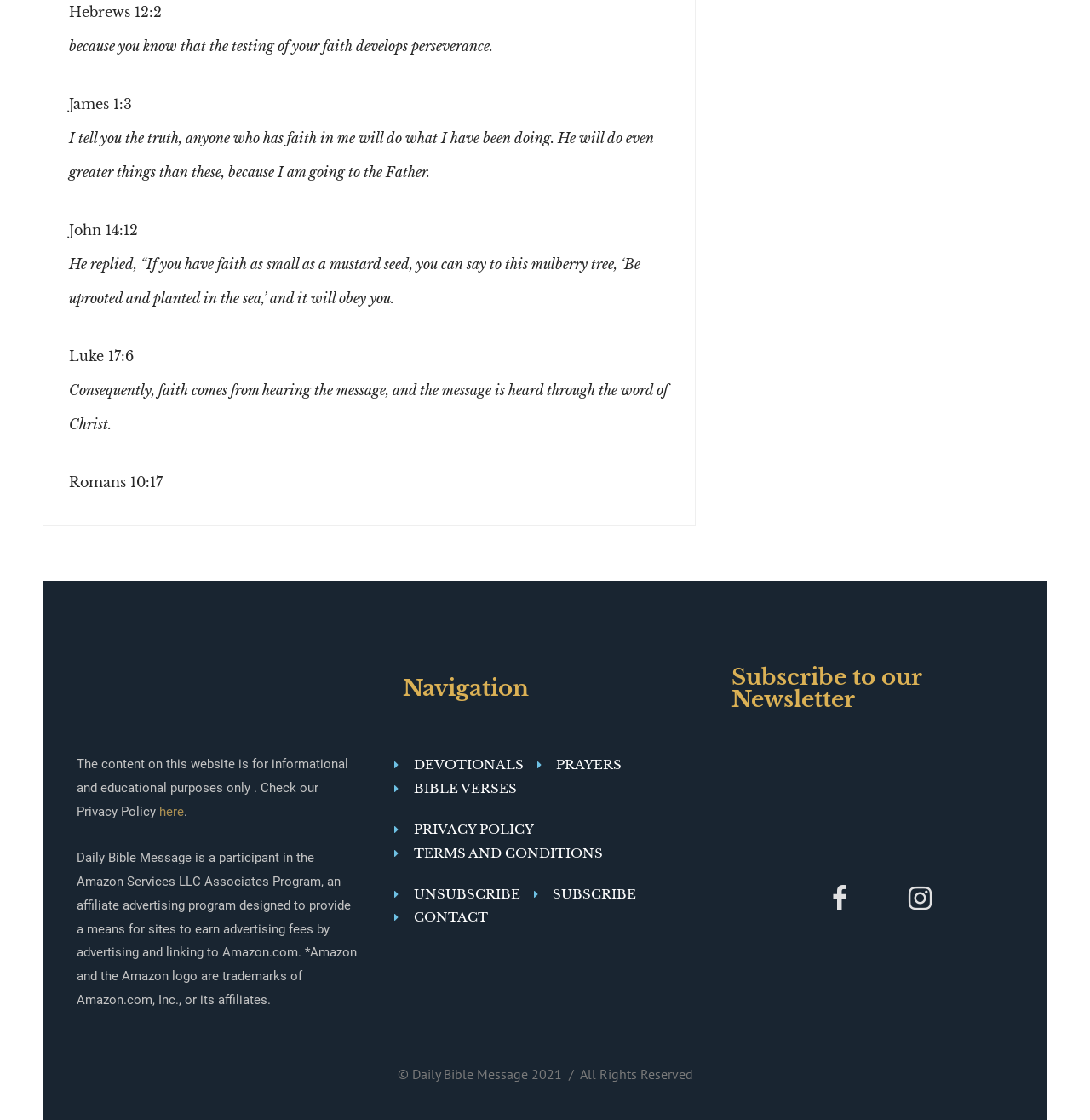Given the webpage screenshot, identify the bounding box of the UI element that matches this description: "Terms and Conditions".

[0.362, 0.751, 0.553, 0.772]